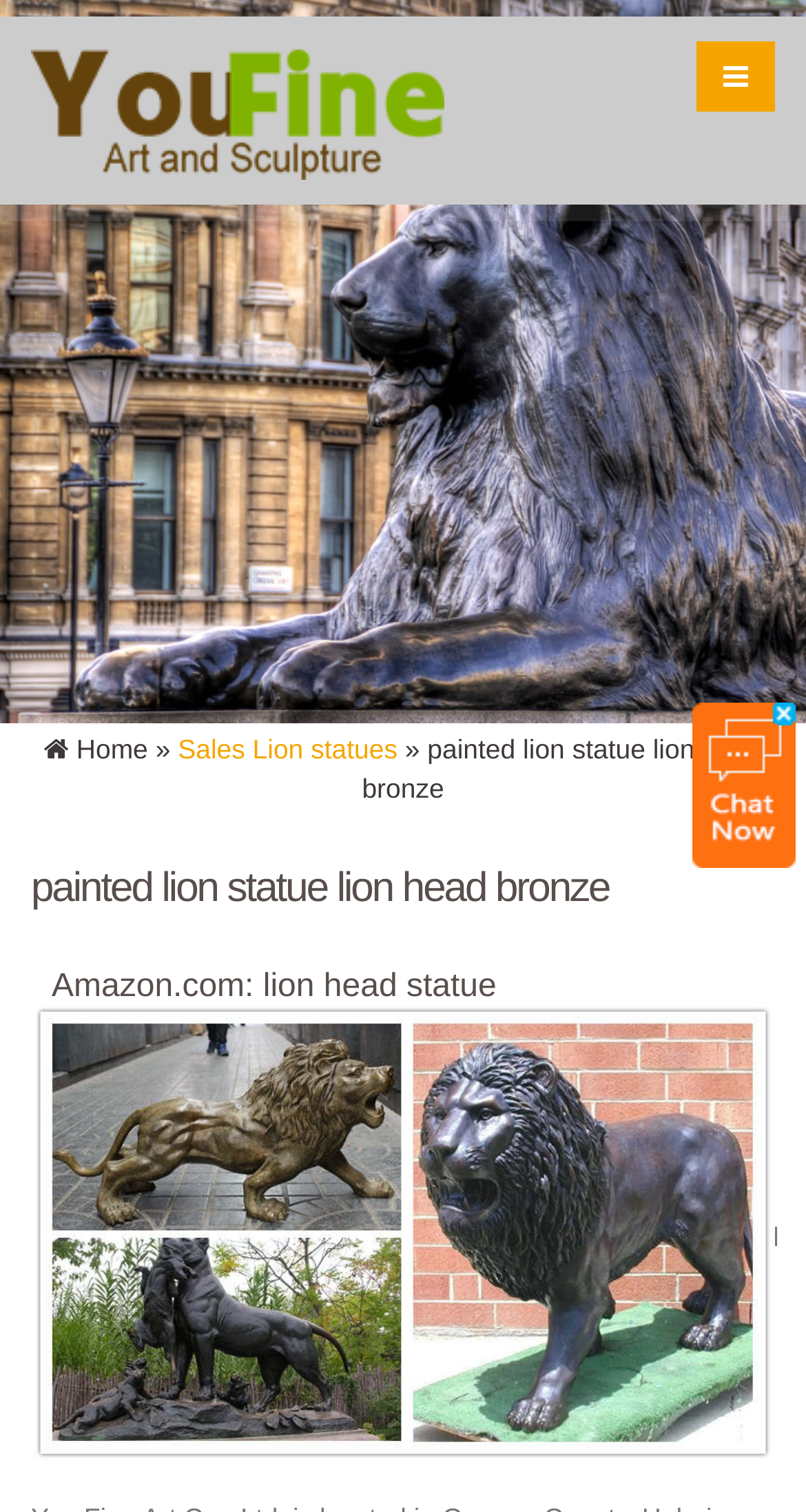What is the material of the lion head statue?
Based on the screenshot, provide a one-word or short-phrase response.

Bronze